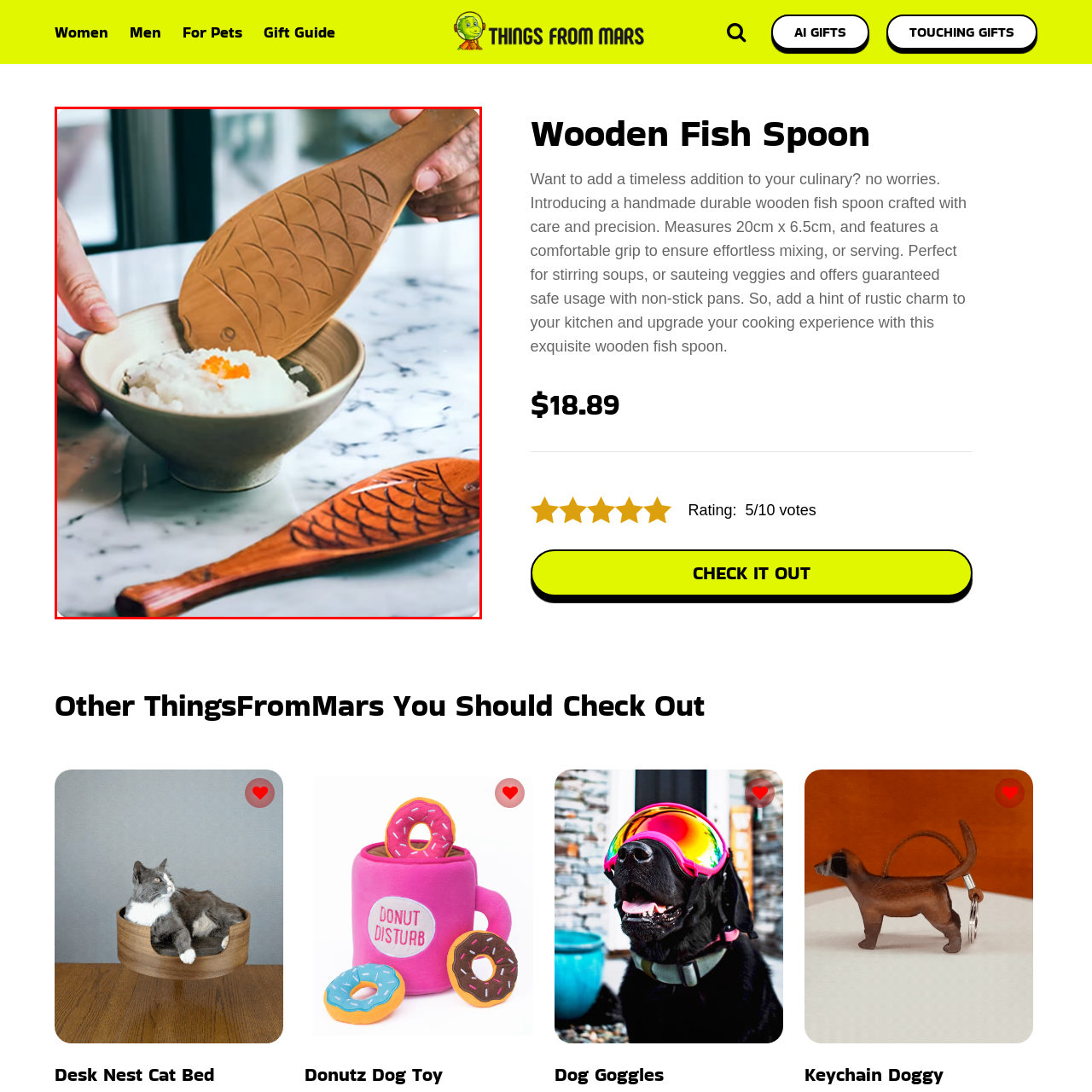Look at the image within the red outline, How many wooden spoons are visible in the image? Answer with one word or phrase.

Two